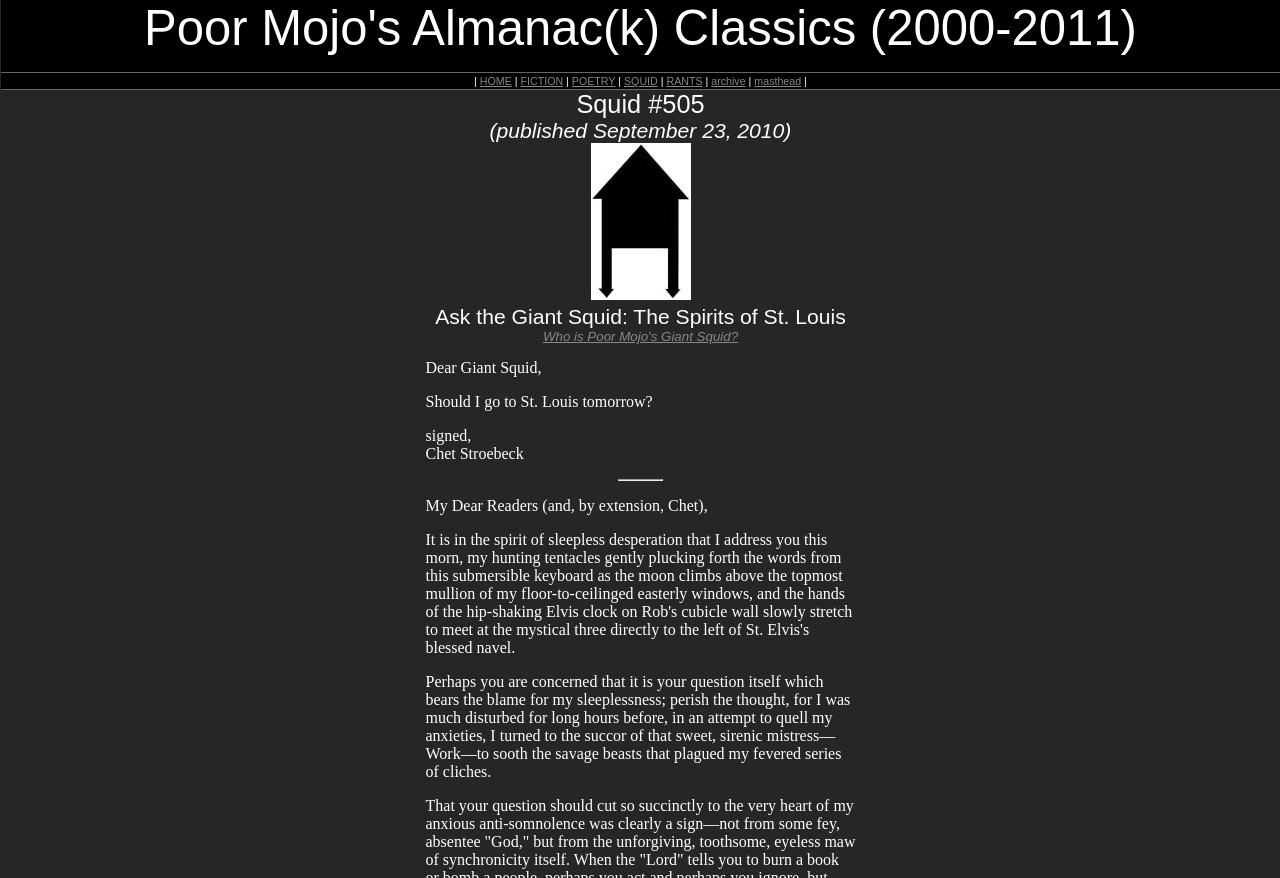Provide a thorough description of the webpage you see.

The webpage is about "Ask the Giant Squid: The Spirits of St. Louis" and features a main article with a question and answer format. At the top, there is a navigation menu with links to "HOME", "FICTION", "POETRY", "SQUID", "RANTS", "archive", and "masthead", separated by vertical lines. Below the menu, there is a title "Squid #505" and a publication date "September 23, 2010". 

To the right of the title, there is an image. Below the image, the main article title "Ask the Giant Squid: The Spirits of St. Louis" is displayed. The article starts with a question "Who is Poor Mojo's Giant Squid?" followed by a letter-like format with a greeting "Dear Giant Squid," and a question "Should I go to St. Louis tomorrow?" from a person named Chet Stroebeck. 

The Giant Squid's response begins below a horizontal separator line, addressing "My Dear Readers" and explaining that the question did not cause the Squid's sleeplessness, but rather the Squid's own anxieties. The response is a lengthy paragraph that fills most of the lower part of the webpage.